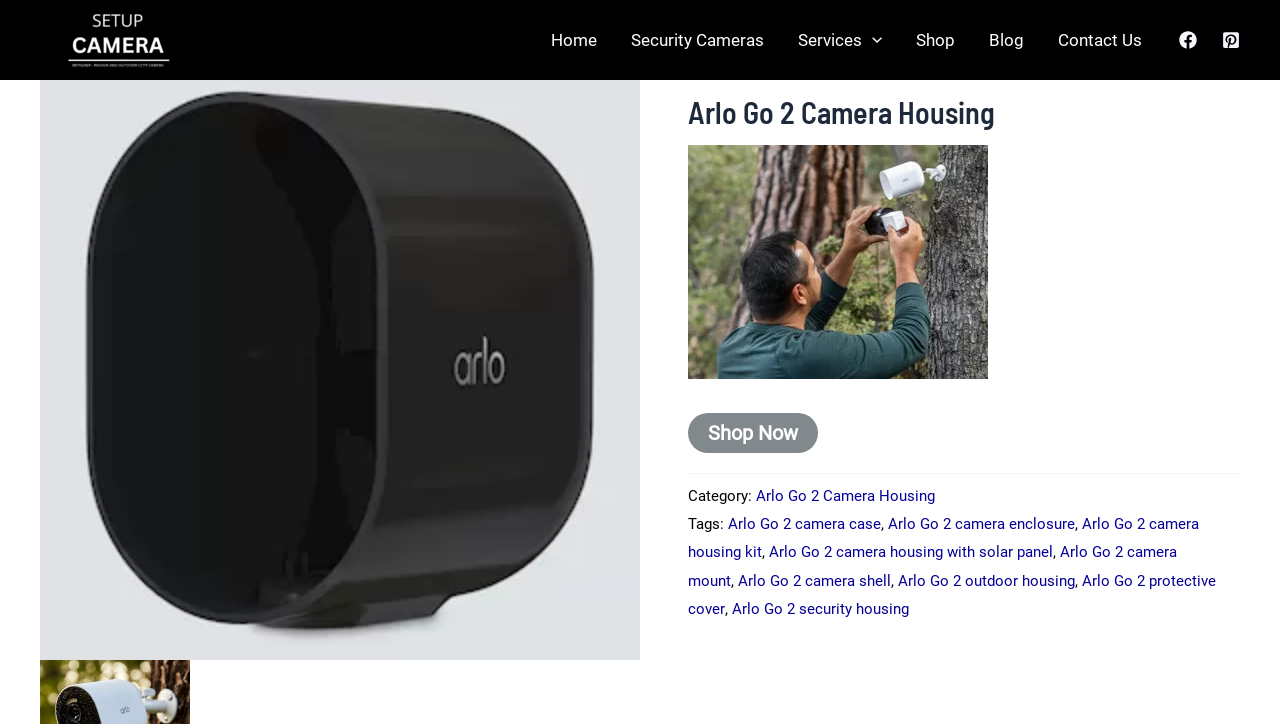Find the bounding box coordinates of the element's region that should be clicked in order to follow the given instruction: "Shop Now for Arlo Go 2 Camera Housing". The coordinates should consist of four float numbers between 0 and 1, i.e., [left, top, right, bottom].

[0.538, 0.57, 0.639, 0.626]